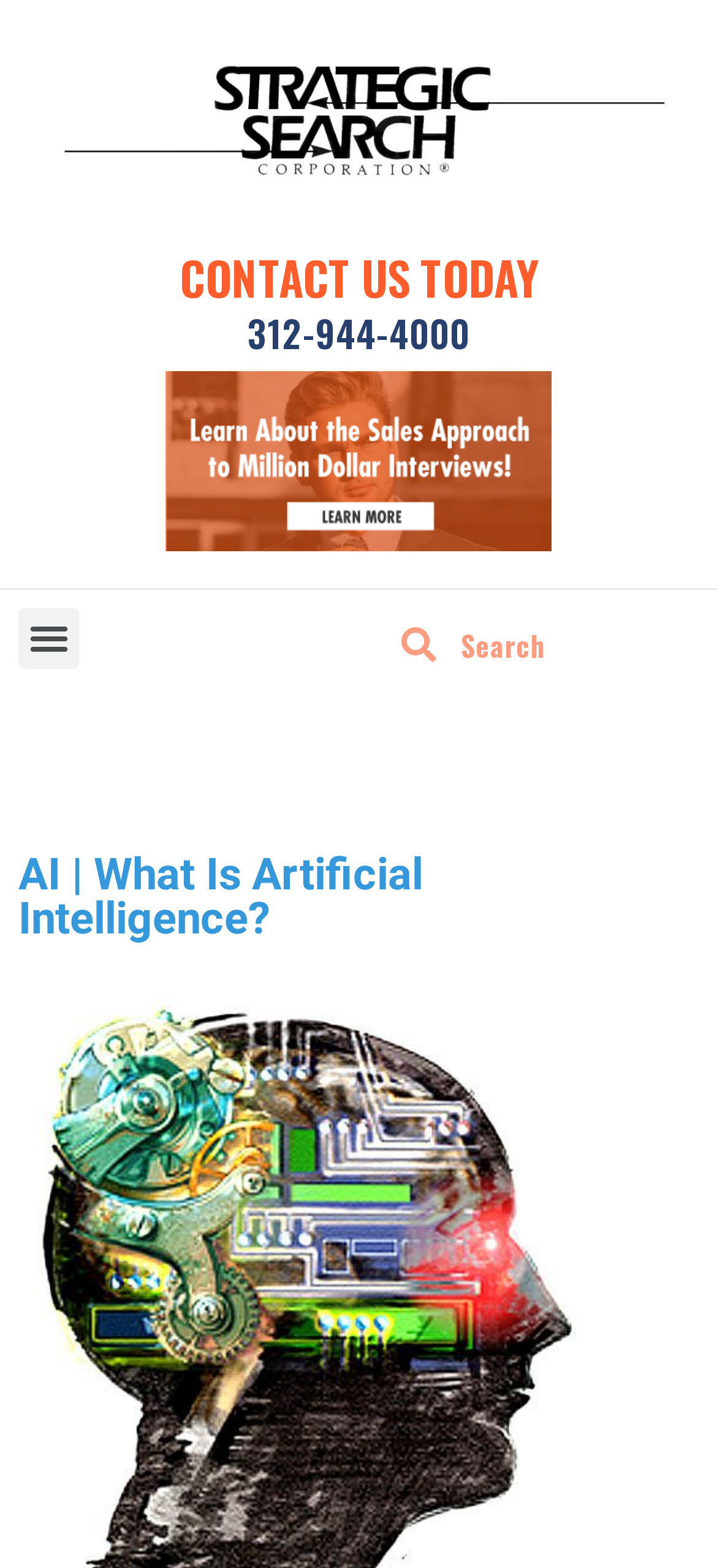Summarize the webpage with a detailed and informative caption.

The webpage is about Artificial Intelligence, with a prominent heading "AI | What Is Artificial Intelligence?" located near the top center of the page. 

At the top left, there is a menu toggle button. To the right of the button, there is a search bar with a searchbox labeled "Search". 

Above the heading, there are two links, one on top of the other, spanning almost the entire width of the page. 

On the top right, there is a section with two lines of text: "CONTACT US TODAY" and "312-944-4000", which appears to be a call to action for contacting the organization.